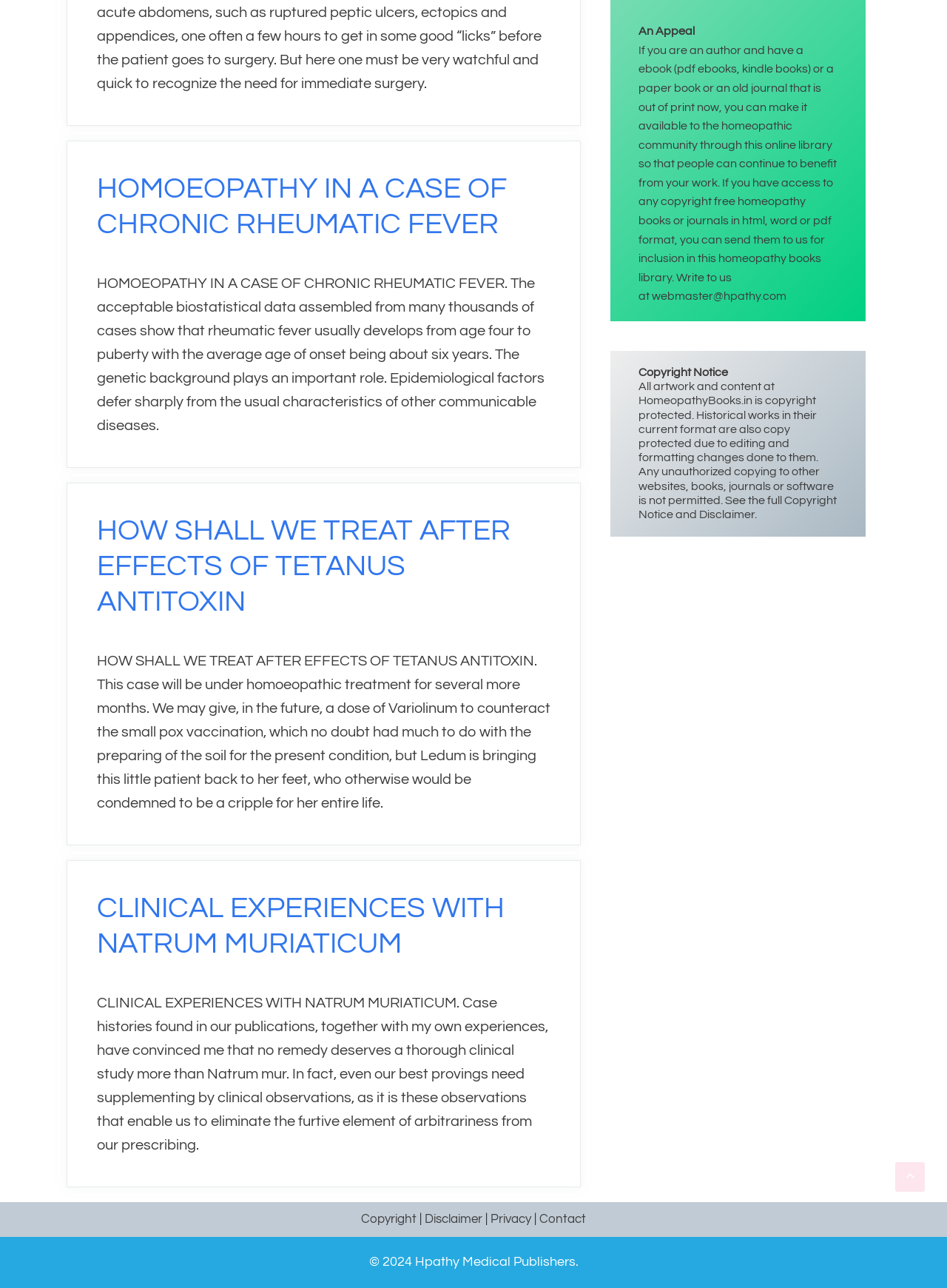Based on the element description CLINICAL EXPERIENCES WITH NATRUM MURIATICUM, identify the bounding box of the UI element in the given webpage screenshot. The coordinates should be in the format (top-left x, top-left y, bottom-right x, bottom-right y) and must be between 0 and 1.

[0.102, 0.693, 0.533, 0.744]